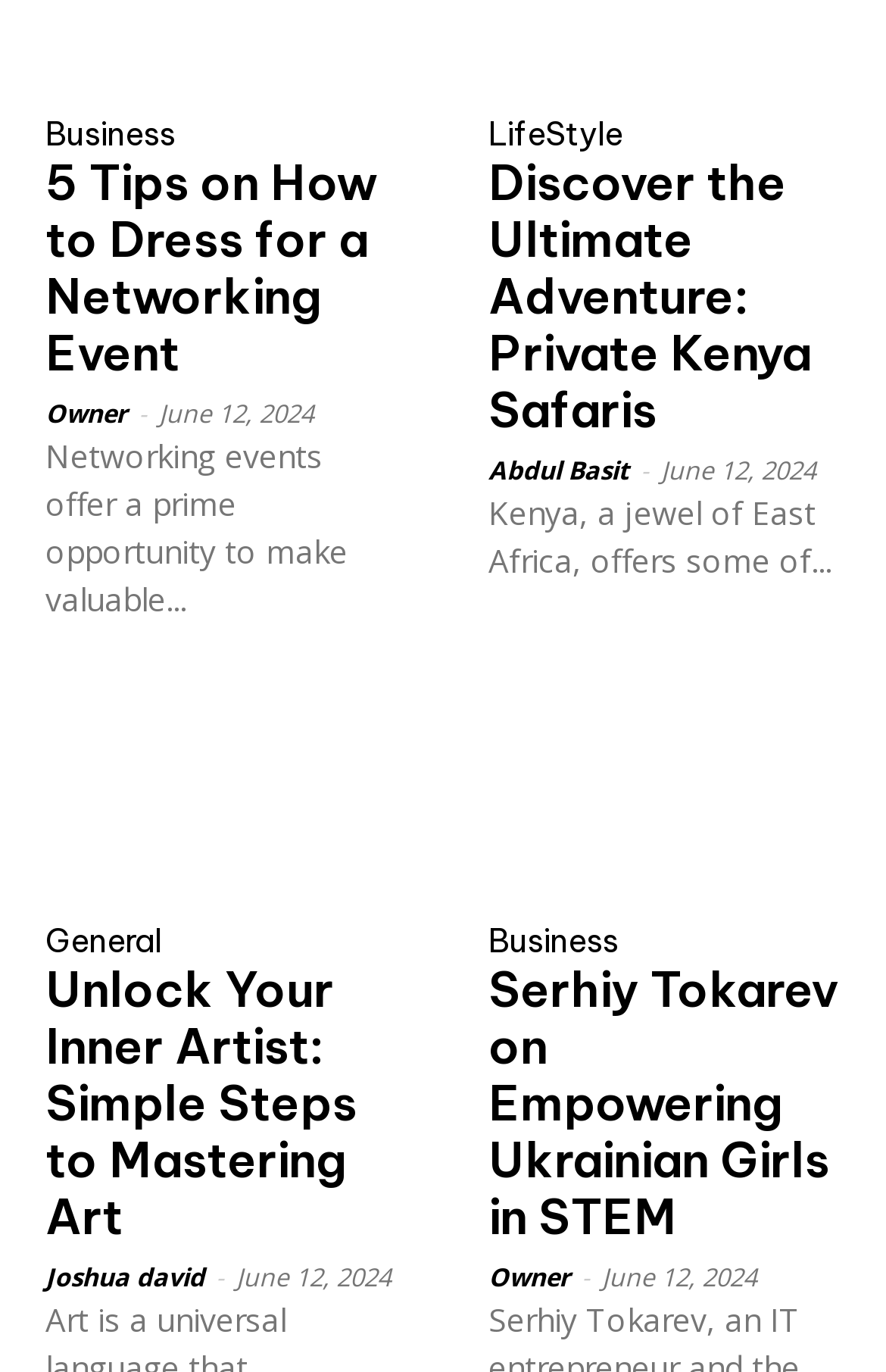Determine the bounding box coordinates of the region to click in order to accomplish the following instruction: "Click on 'Business'". Provide the coordinates as four float numbers between 0 and 1, specifically [left, top, right, bottom].

[0.051, 0.087, 0.197, 0.11]